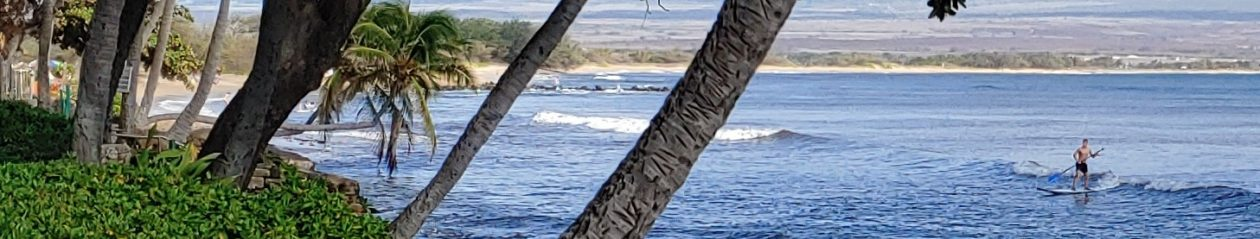Give a thorough caption of the image, focusing on all visible elements.

The image captures a serene coastal scene, highlighting the tranquil beauty of a shoreline framed by tropical palm trees. In the foreground, a lone individual is engaged in stand-up paddleboarding, skillfully navigating the gentle waves with a paddle in hand. The clear blue waters reflect the sunlight, creating a shimmering effect that adds to the idyllic atmosphere. The background showcases a picturesque beach, with soft sands and hills visible in the distance, enhancing the sense of a peaceful getaway. This scene evokes a feeling of relaxation, adventure, and connection with nature, inviting viewers to imagine themselves in this serene environment.